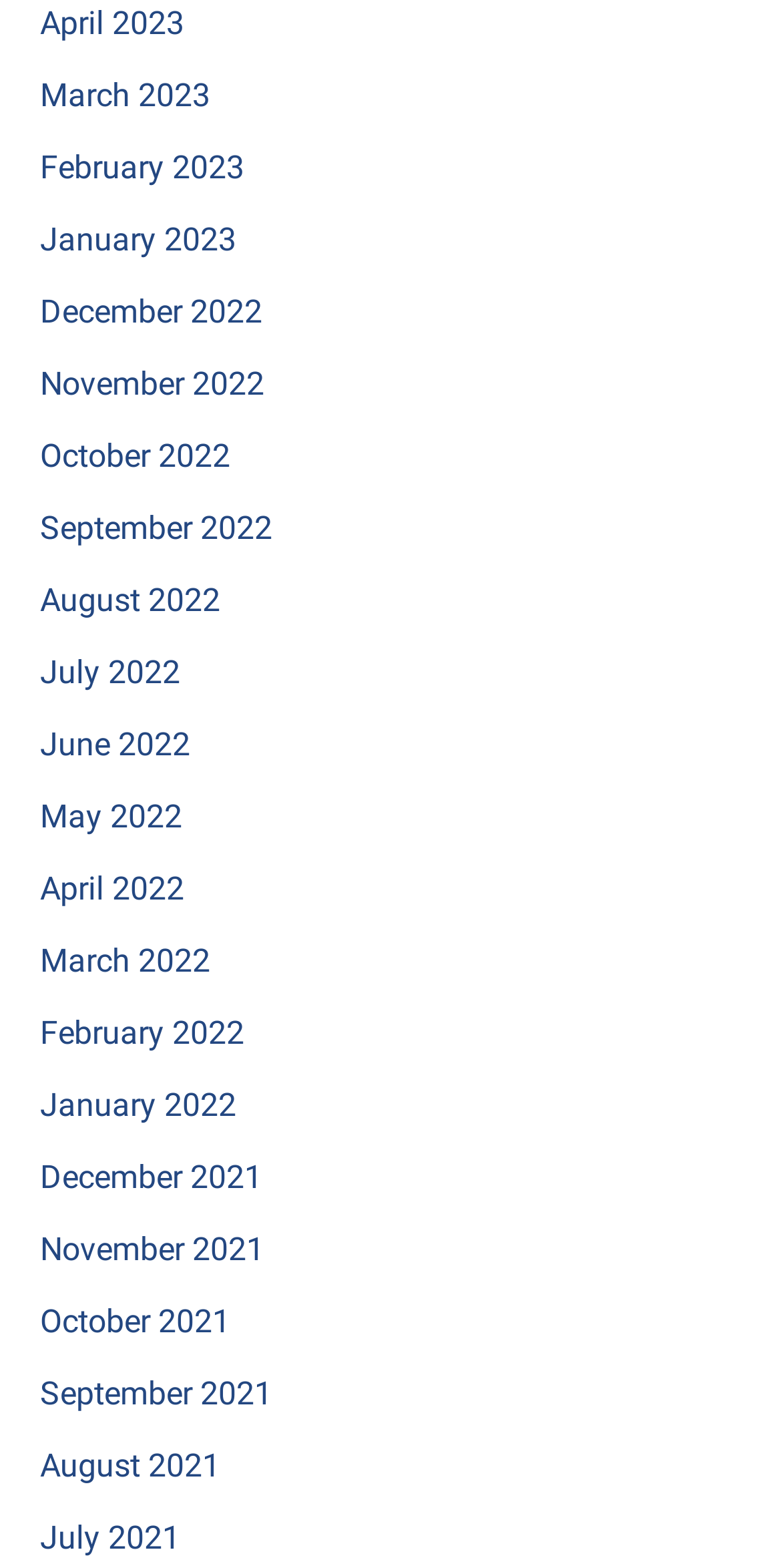Please identify the bounding box coordinates for the region that you need to click to follow this instruction: "access January 2023".

[0.051, 0.141, 0.303, 0.165]